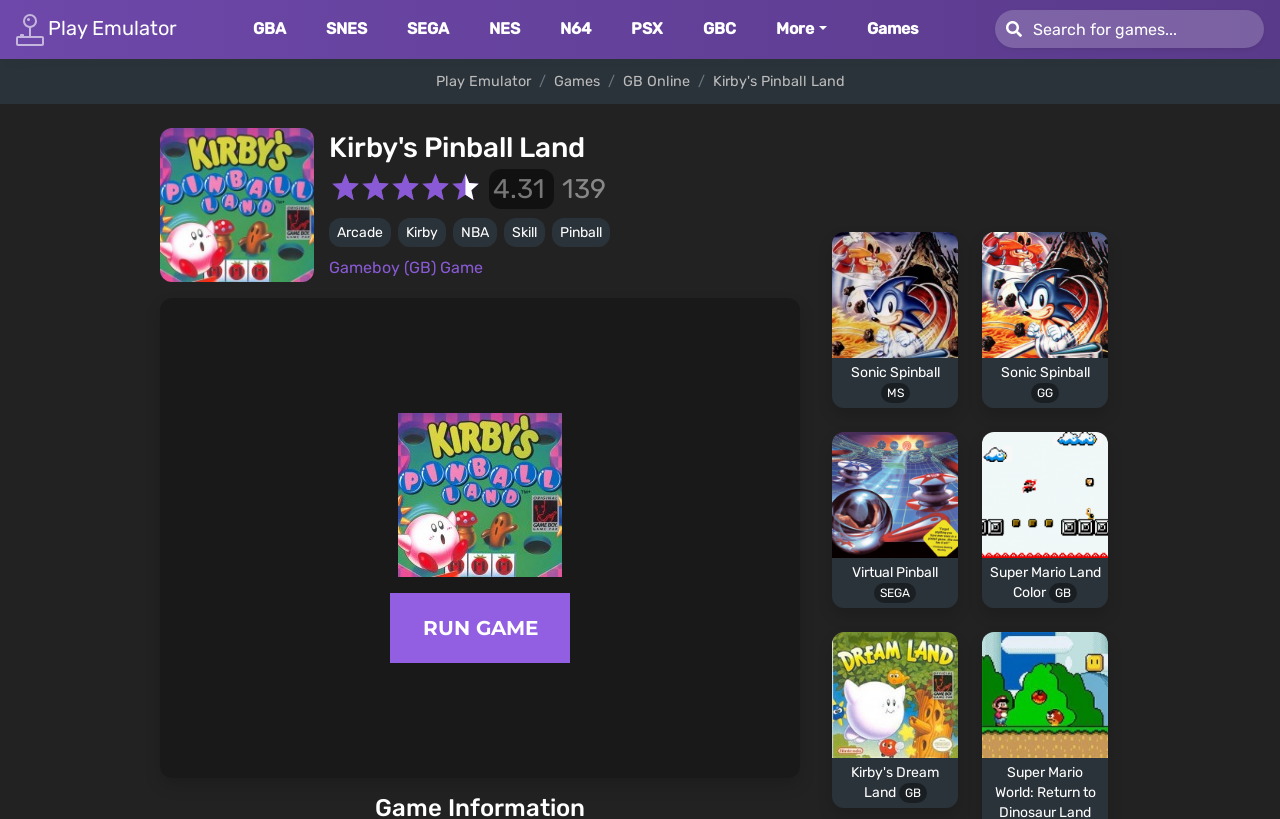Please mark the bounding box coordinates of the area that should be clicked to carry out the instruction: "go to GBA games".

[0.189, 0.01, 0.233, 0.062]